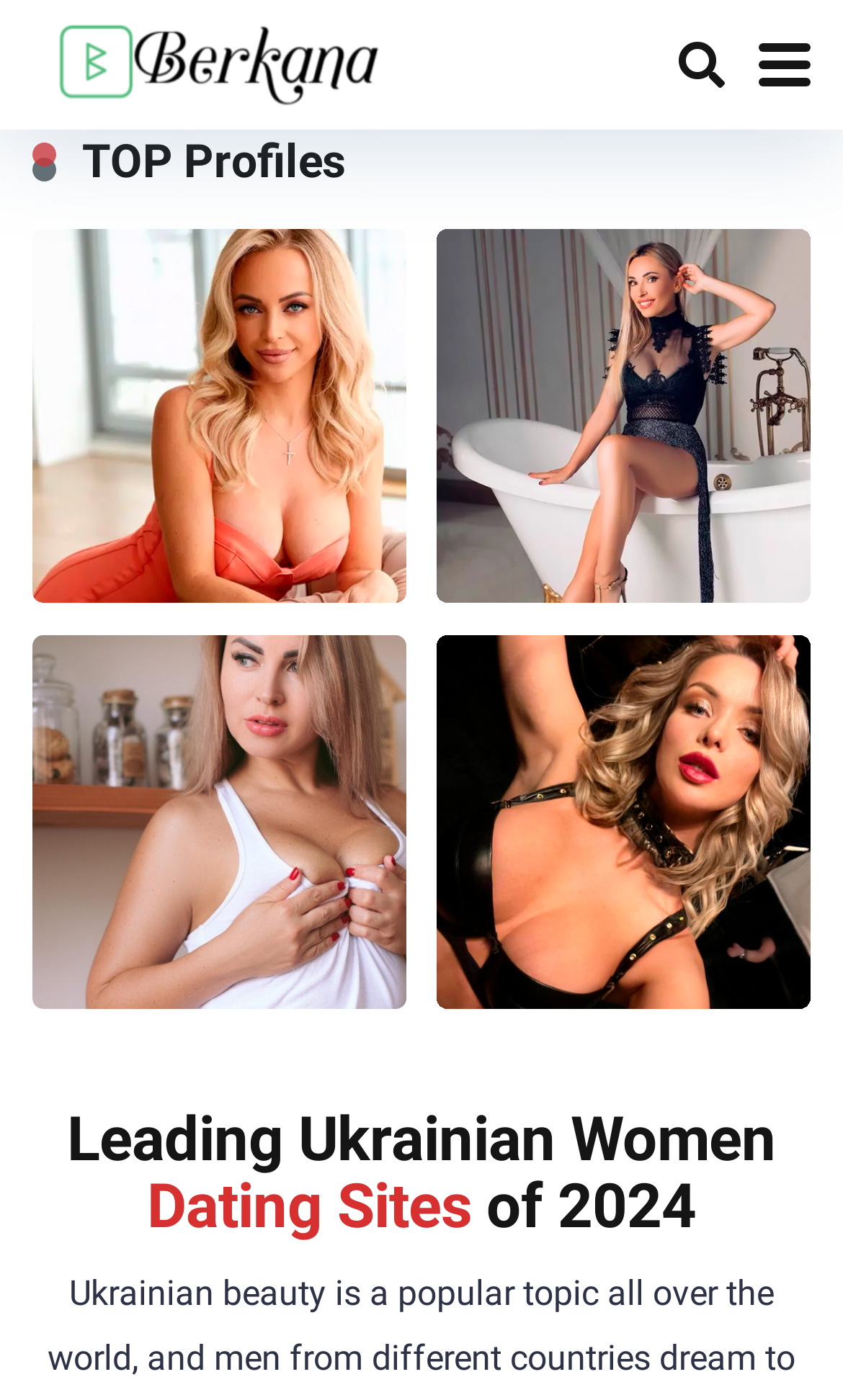How many profiles are displayed?
With the help of the image, please provide a detailed response to the question.

I counted the number of images with captions showing the names and ages of Ukrainian ladies, which are Tatiana, 41 y.o., Natali, 40 y.o., Natalia, 37 y.o., and Katerina, 39 y.o.